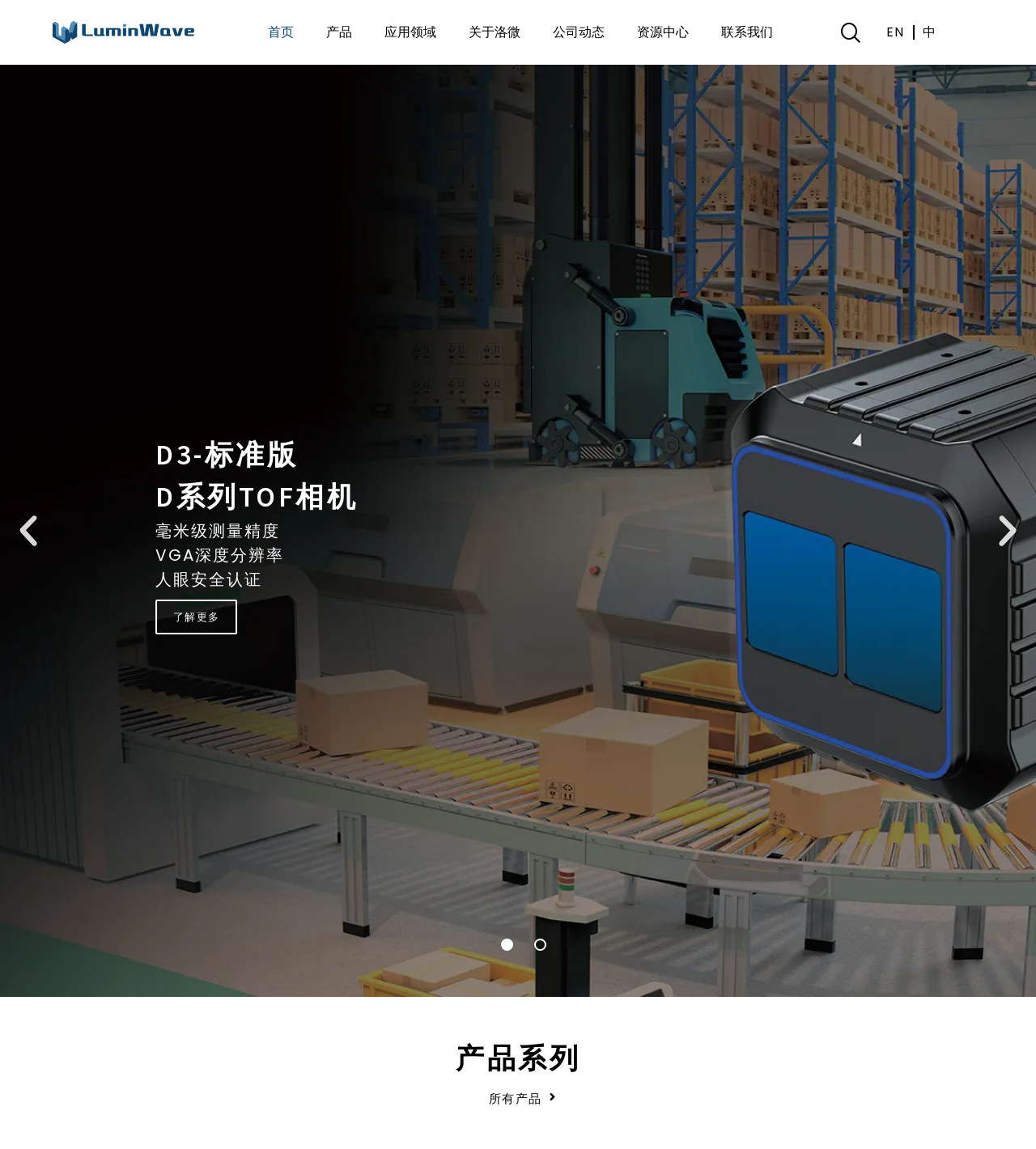Please identify the bounding box coordinates of the element I should click to complete this instruction: 'Click the Share via Facebook button'. The coordinates should be given as four float numbers between 0 and 1, like this: [left, top, right, bottom].

None